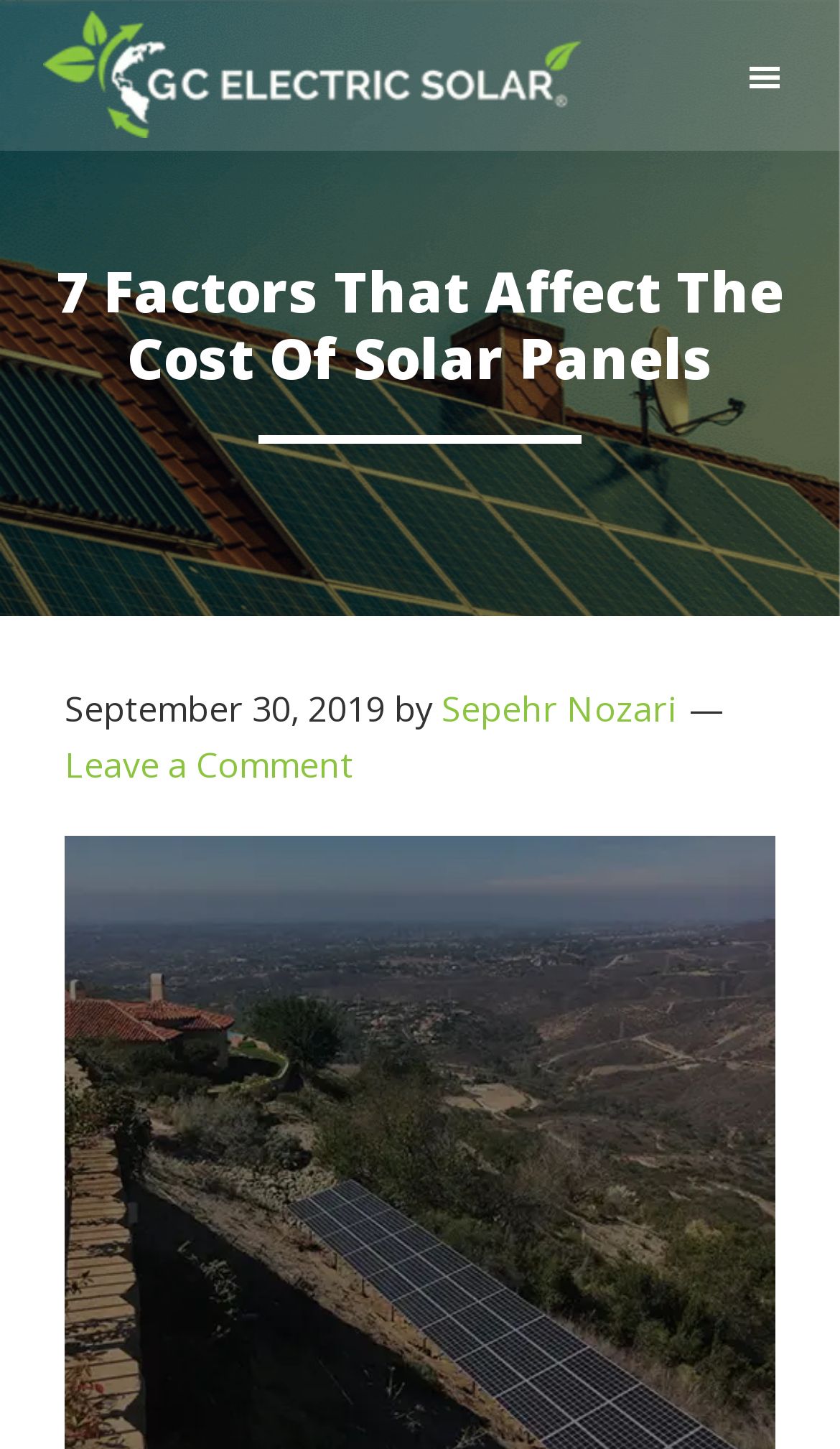Kindly respond to the following question with a single word or a brief phrase: 
What is the main topic of the article?

7 Factors That Affect The Cost Of Solar Panels